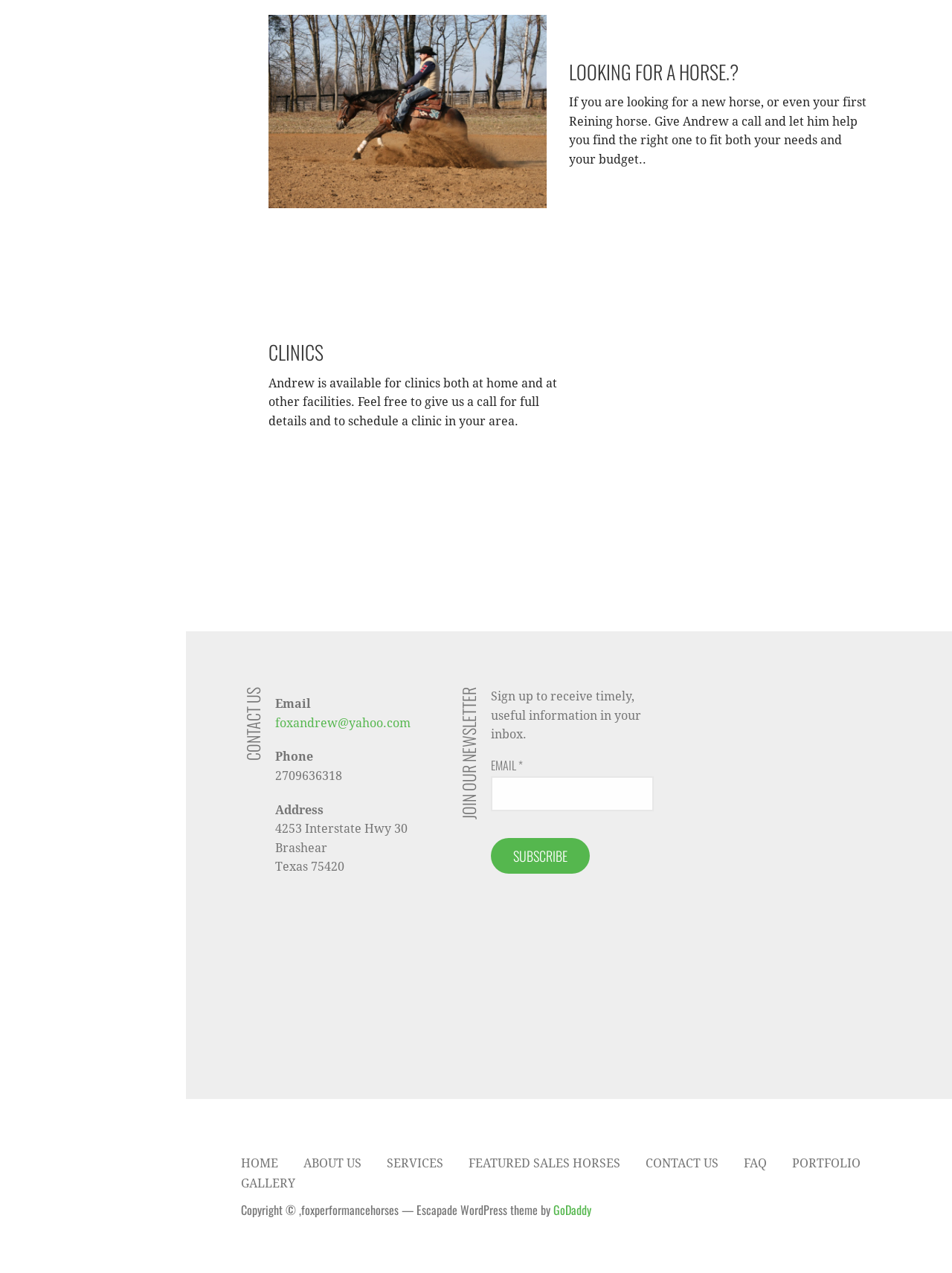Could you find the bounding box coordinates of the clickable area to complete this instruction: "View the 'CONTACT US' page"?

[0.678, 0.909, 0.754, 0.92]